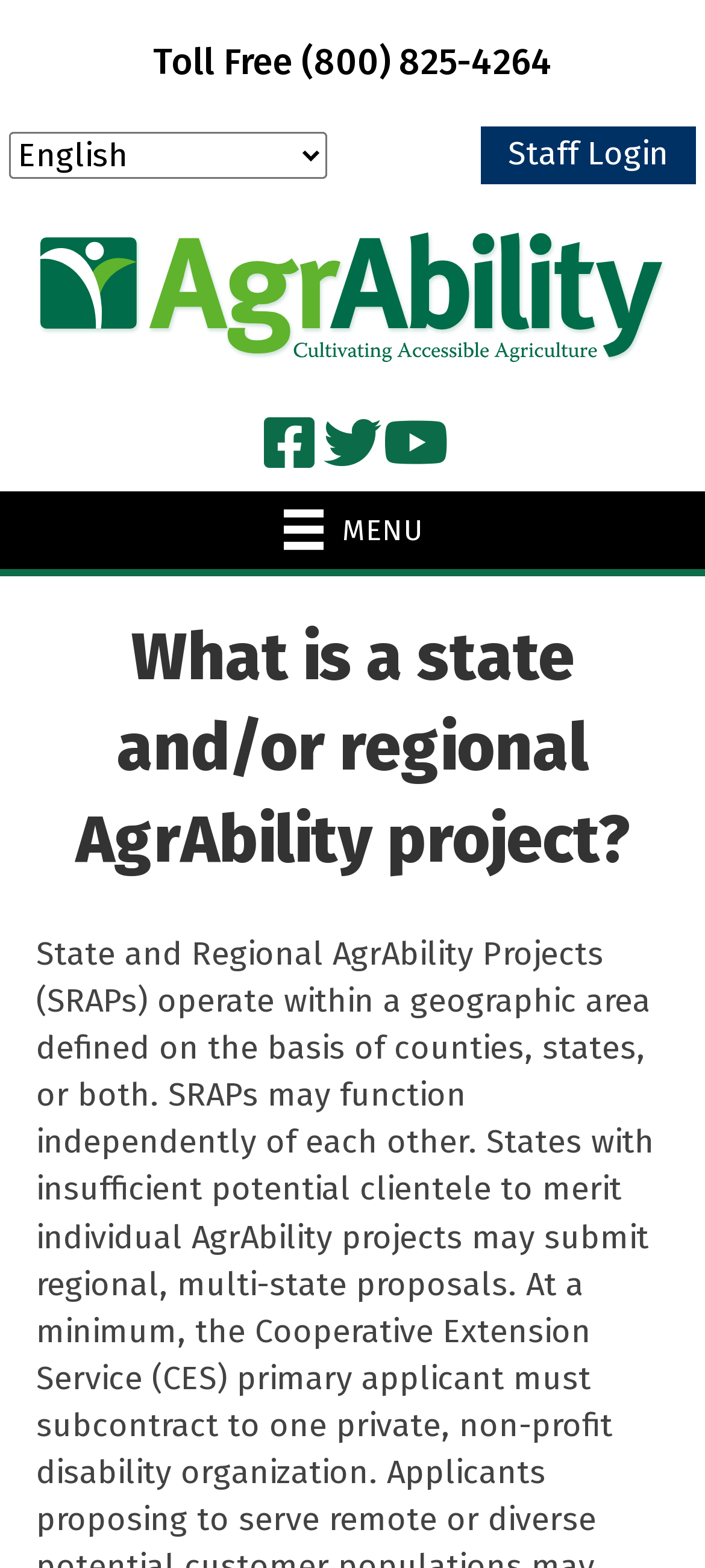What is the name of the project being described?
Please use the image to provide a one-word or short phrase answer.

AgrAbility